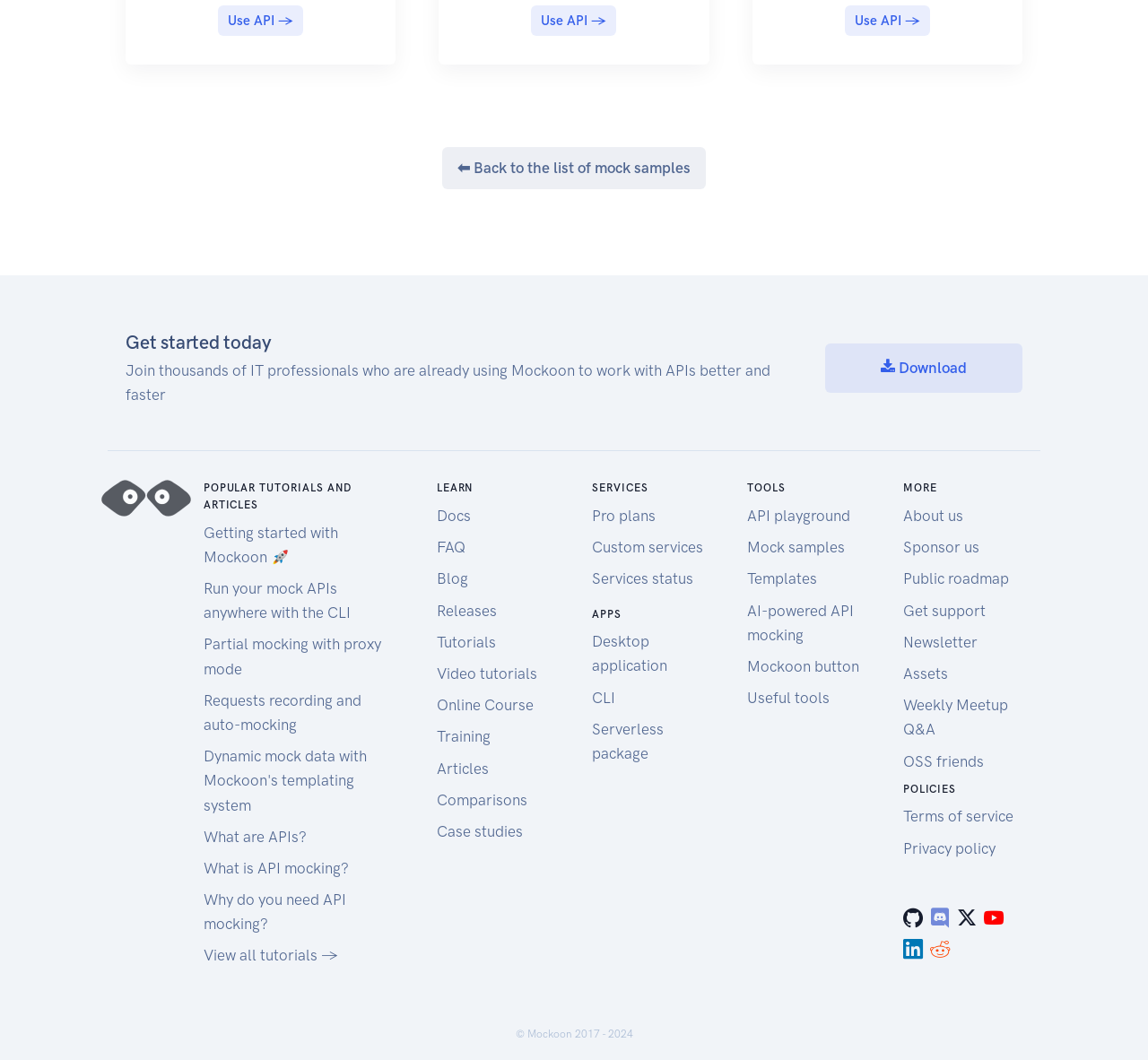Identify the bounding box coordinates of the area that should be clicked in order to complete the given instruction: "go to homepage". The bounding box coordinates should be four float numbers between 0 and 1, i.e., [left, top, right, bottom].

None